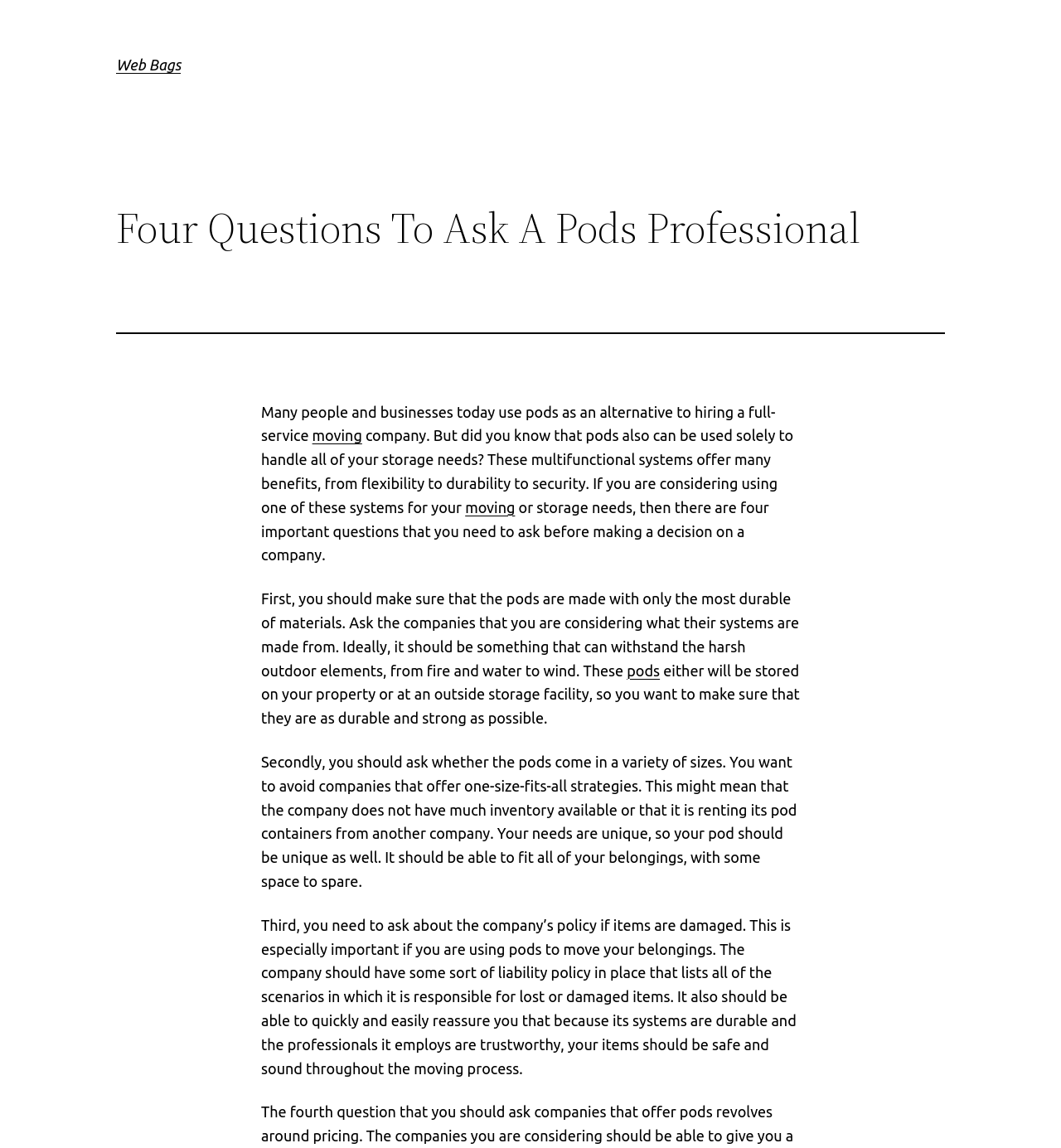Examine the screenshot and answer the question in as much detail as possible: What should pods be made of?

The webpage suggests that pods should be made with only the most durable of materials that can withstand harsh outdoor elements, such as fire, water, and wind.